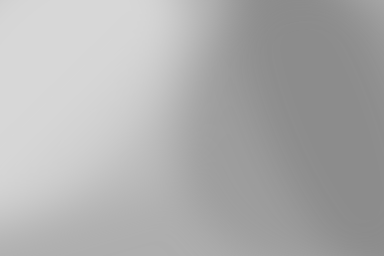What is the model of the graphics card in the laptop?
Please craft a detailed and exhaustive response to the question.

The model of the graphics card in the laptop is mentioned in the caption as GTX 1070, which is explicitly stated in the sentence 'focusing on its powerful Intel i9 processor and GTX 1070 graphics card, which cater to gamers and high-performance users.'